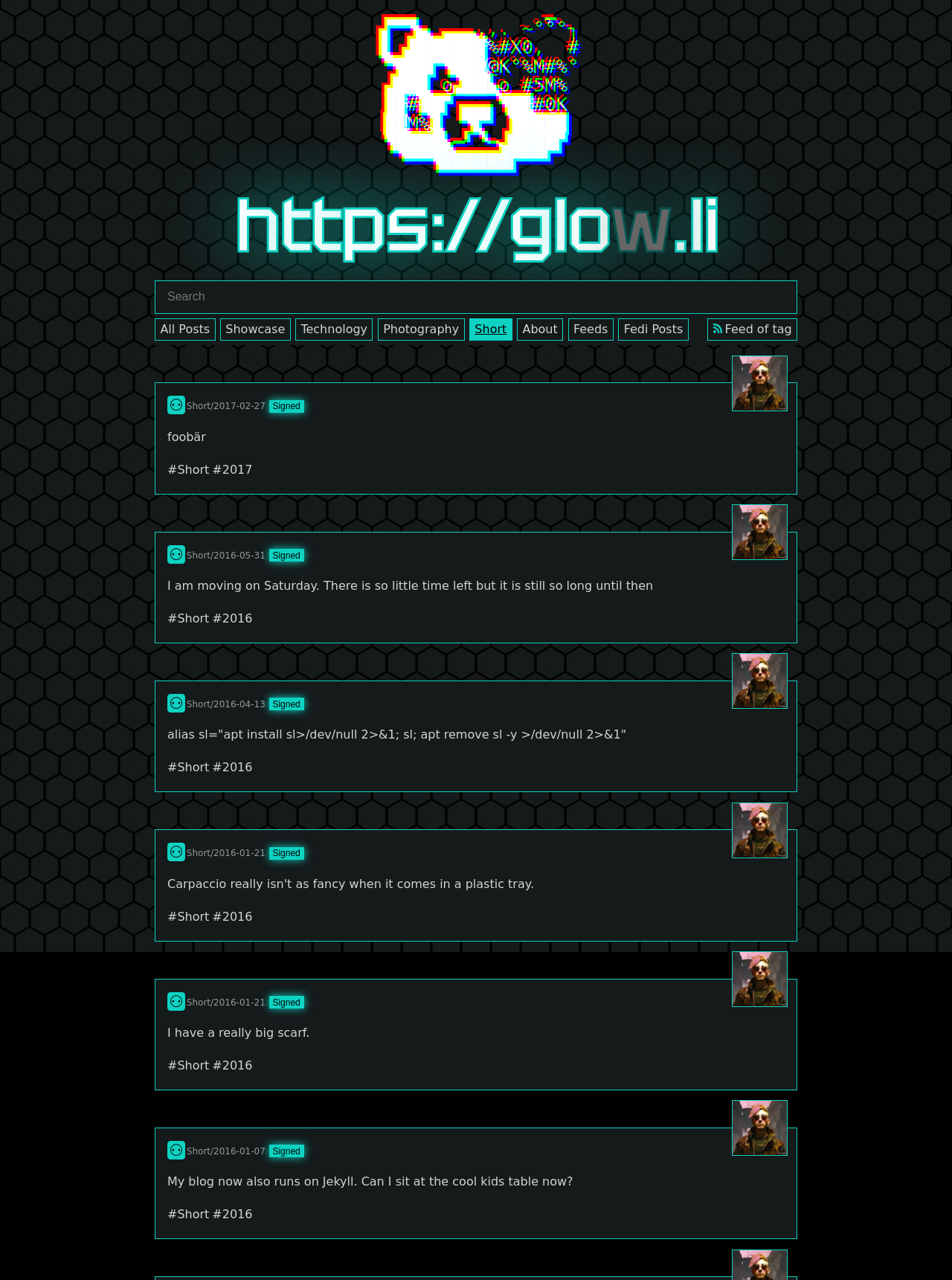Provide a brief response to the question below using a single word or phrase: 
How many posts are tagged with 'Short'?

Multiple